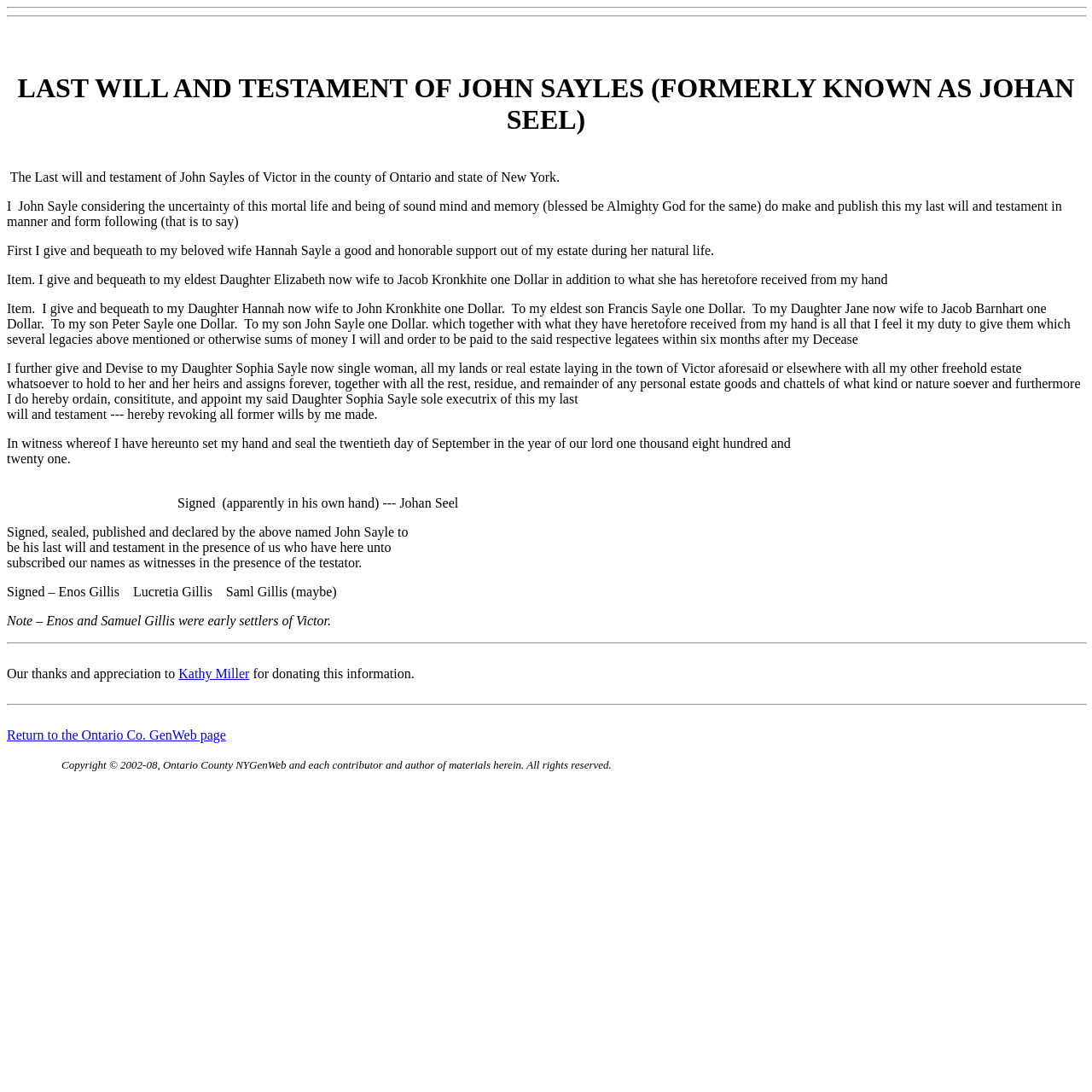How many children does John Sayle have?
Utilize the information in the image to give a detailed answer to the question.

I found the answer by reading the text which mentions the names of John Sayle's children, namely Elizabeth, Hannah, Francis, Jane, and Peter, and also mentions his daughter Sophia. Therefore, John Sayle has five children.